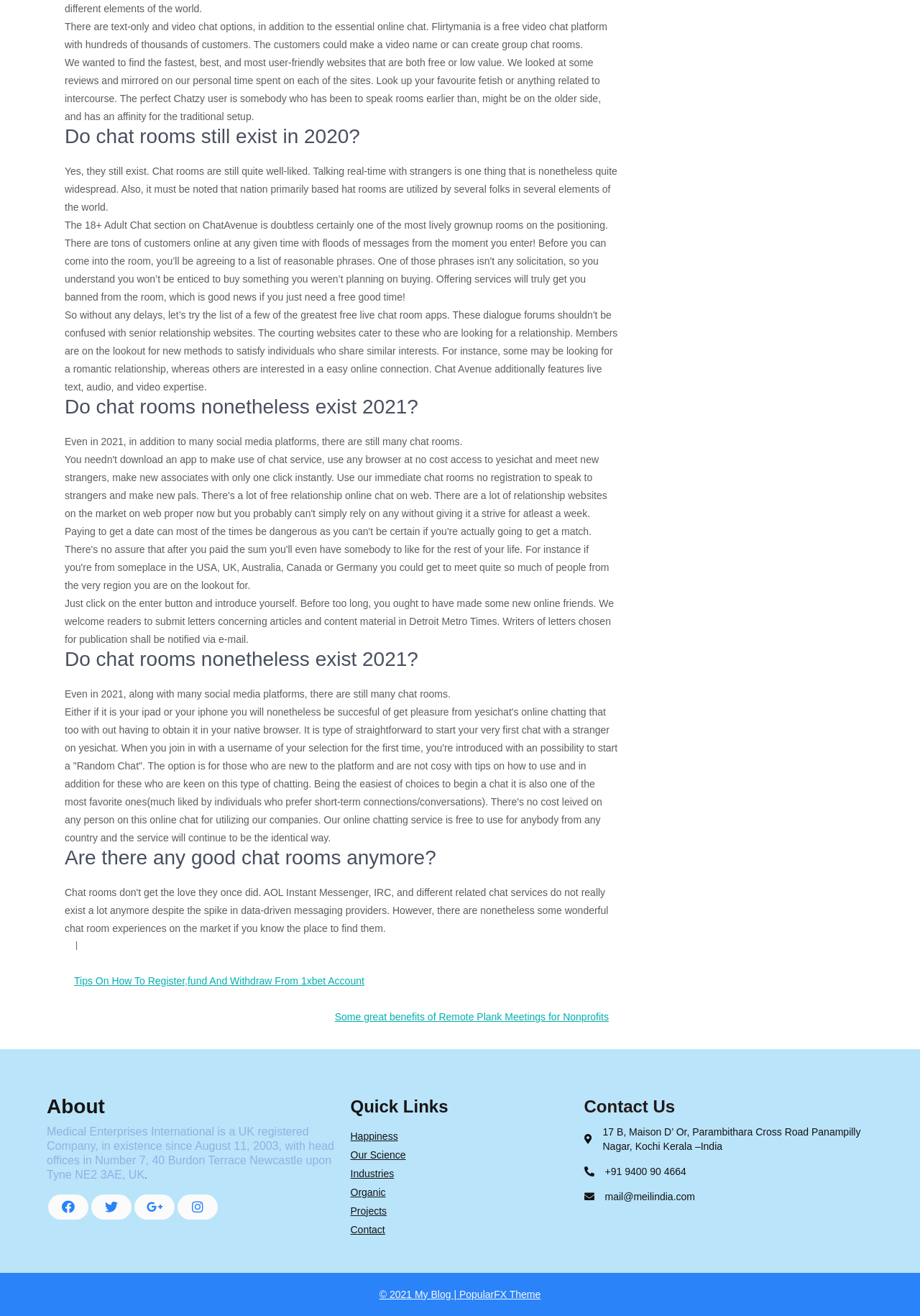Identify the bounding box coordinates for the element you need to click to achieve the following task: "Click the 'Some great benefits of Remote Plank Meetings for Nonprofits' link". The coordinates must be four float values ranging from 0 to 1, formatted as [left, top, right, bottom].

[0.354, 0.761, 0.672, 0.783]